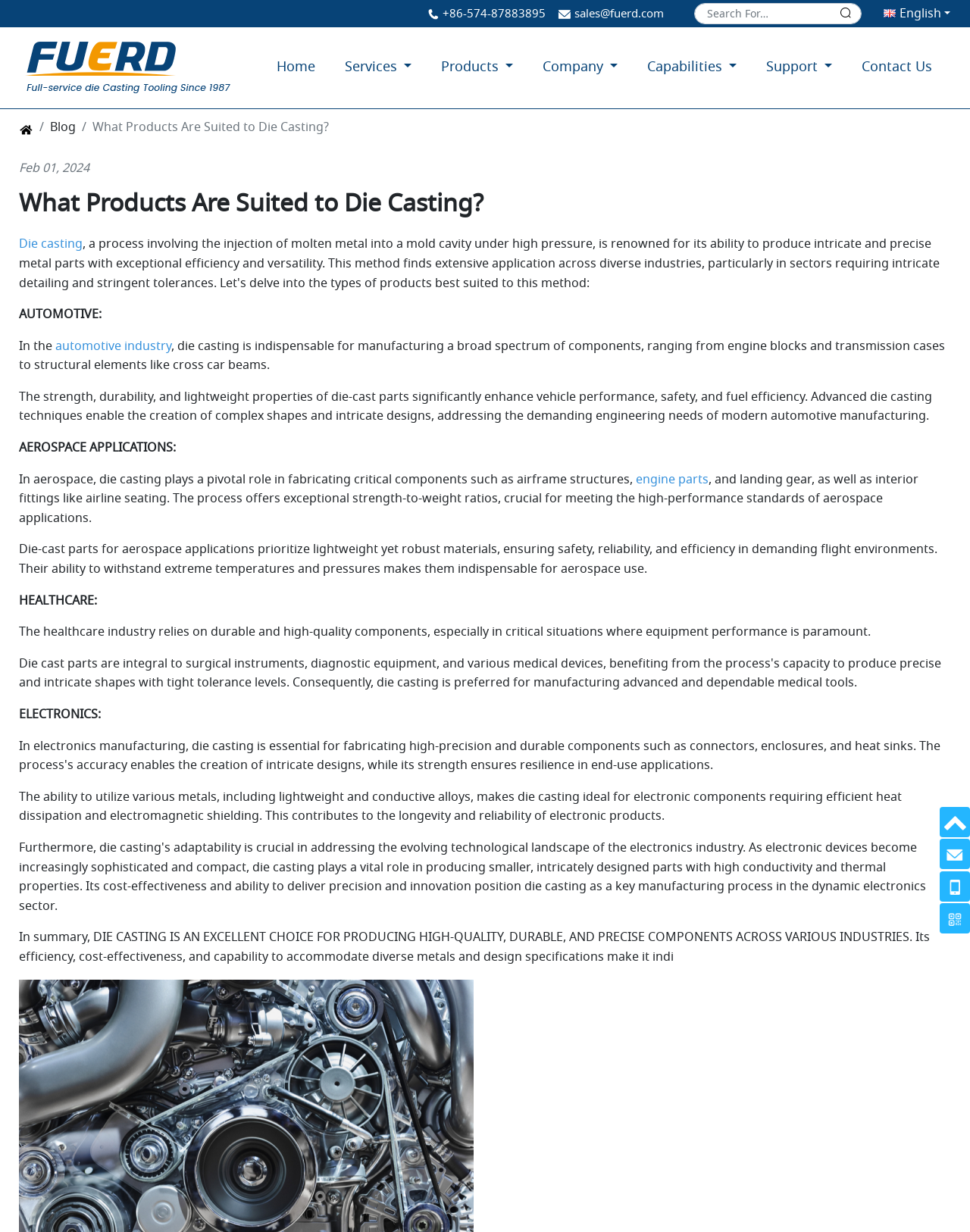Locate the bounding box coordinates for the element described below: "aria-label="Search" name="keyword" placeholder="Search For…"". The coordinates must be four float values between 0 and 1, formatted as [left, top, right, bottom].

[0.716, 0.002, 0.888, 0.02]